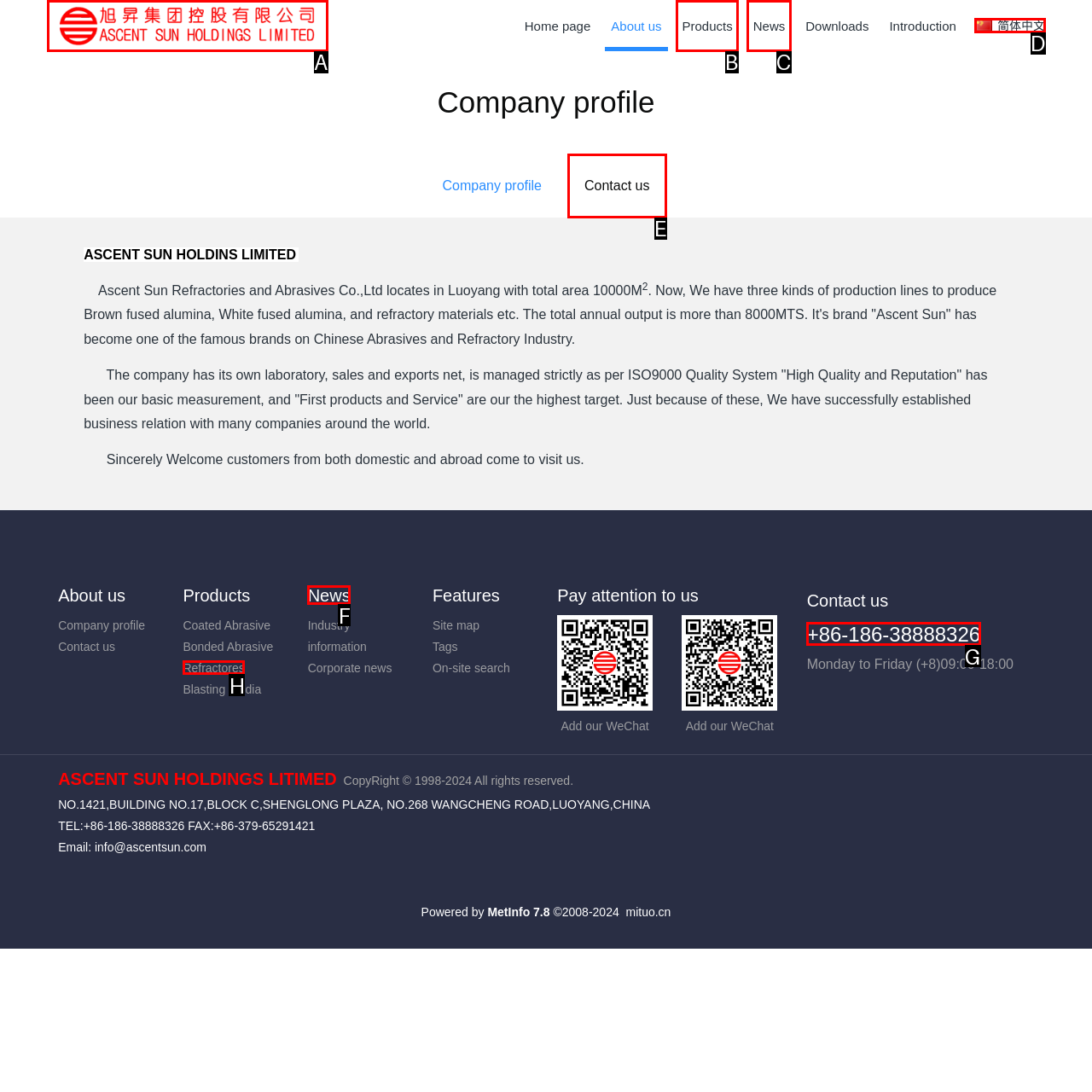Please indicate which HTML element to click in order to fulfill the following task: Click on the 'Mashable' link Respond with the letter of the chosen option.

None